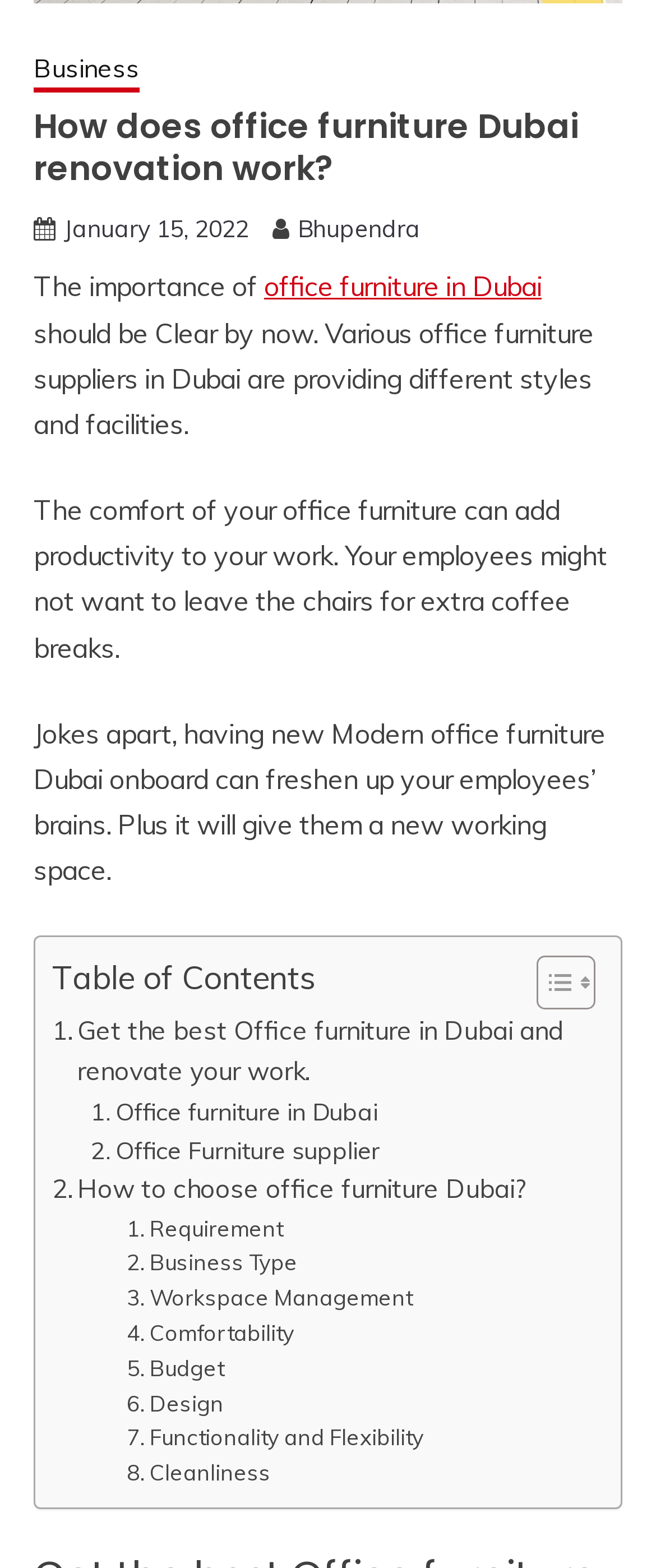Please find the bounding box coordinates (top-left x, top-left y, bottom-right x, bottom-right y) in the screenshot for the UI element described as follows: office furniture in Dubai

[0.403, 0.172, 0.826, 0.193]